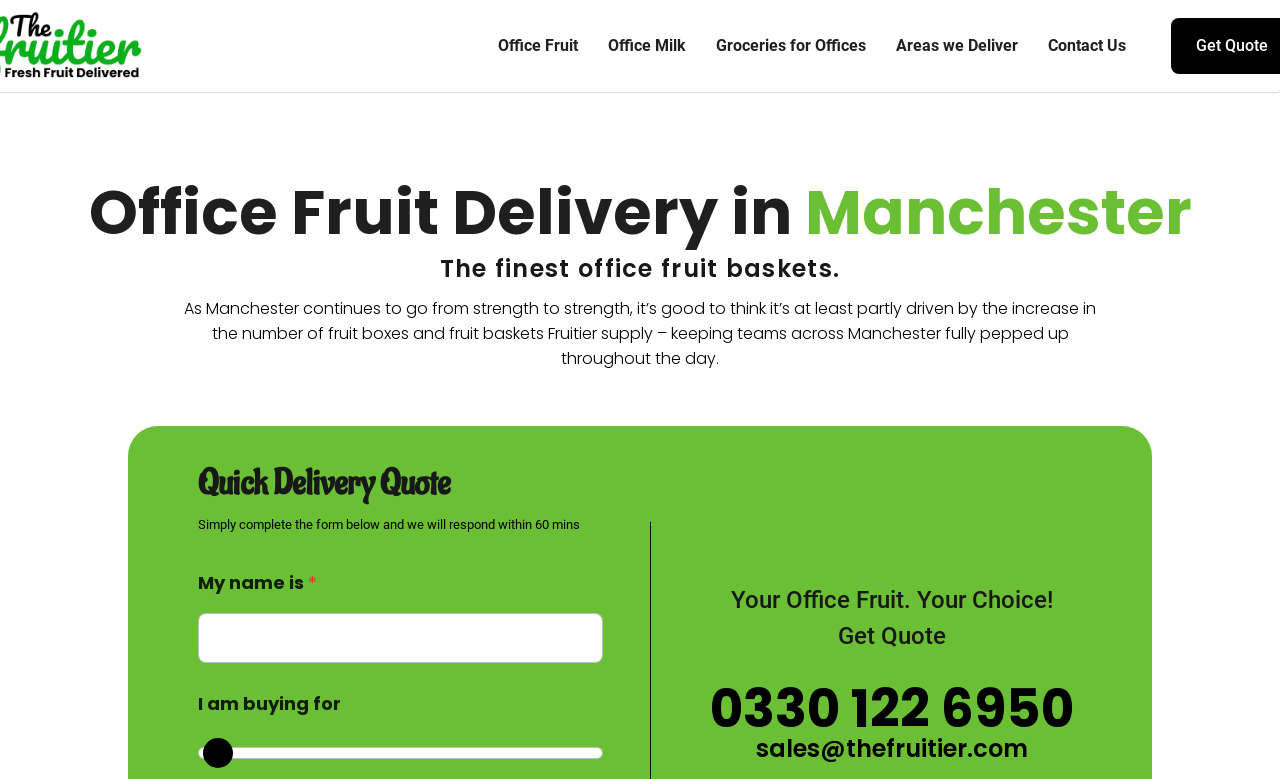What is the purpose of the slider?
With the help of the image, please provide a detailed response to the question.

The slider 'I am buying for' is used to select the number of people I am buying office fruit for, which is required to get a quick delivery quote.